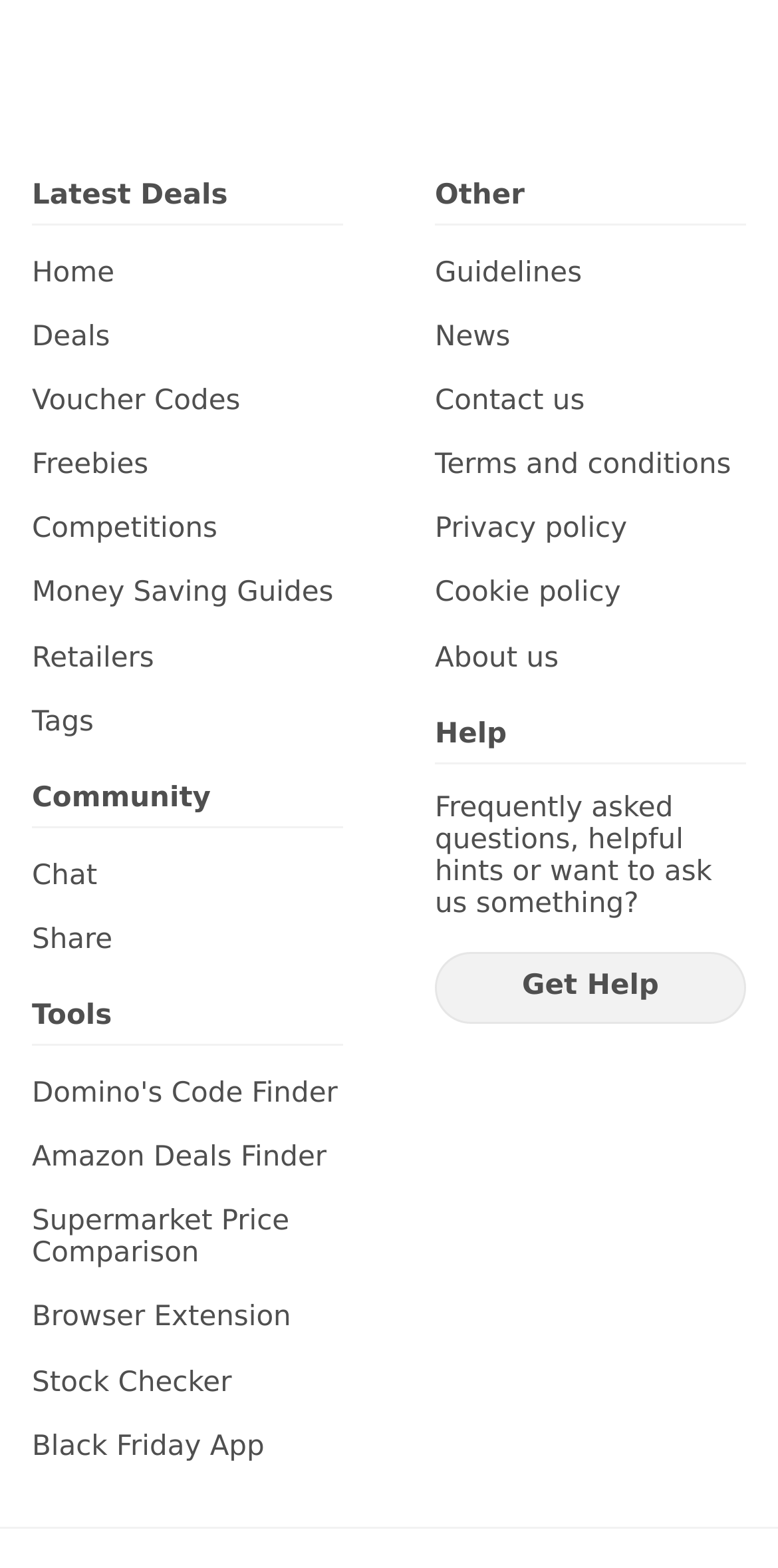Identify and provide the bounding box for the element described by: "Terms and conditions".

[0.559, 0.287, 0.959, 0.307]